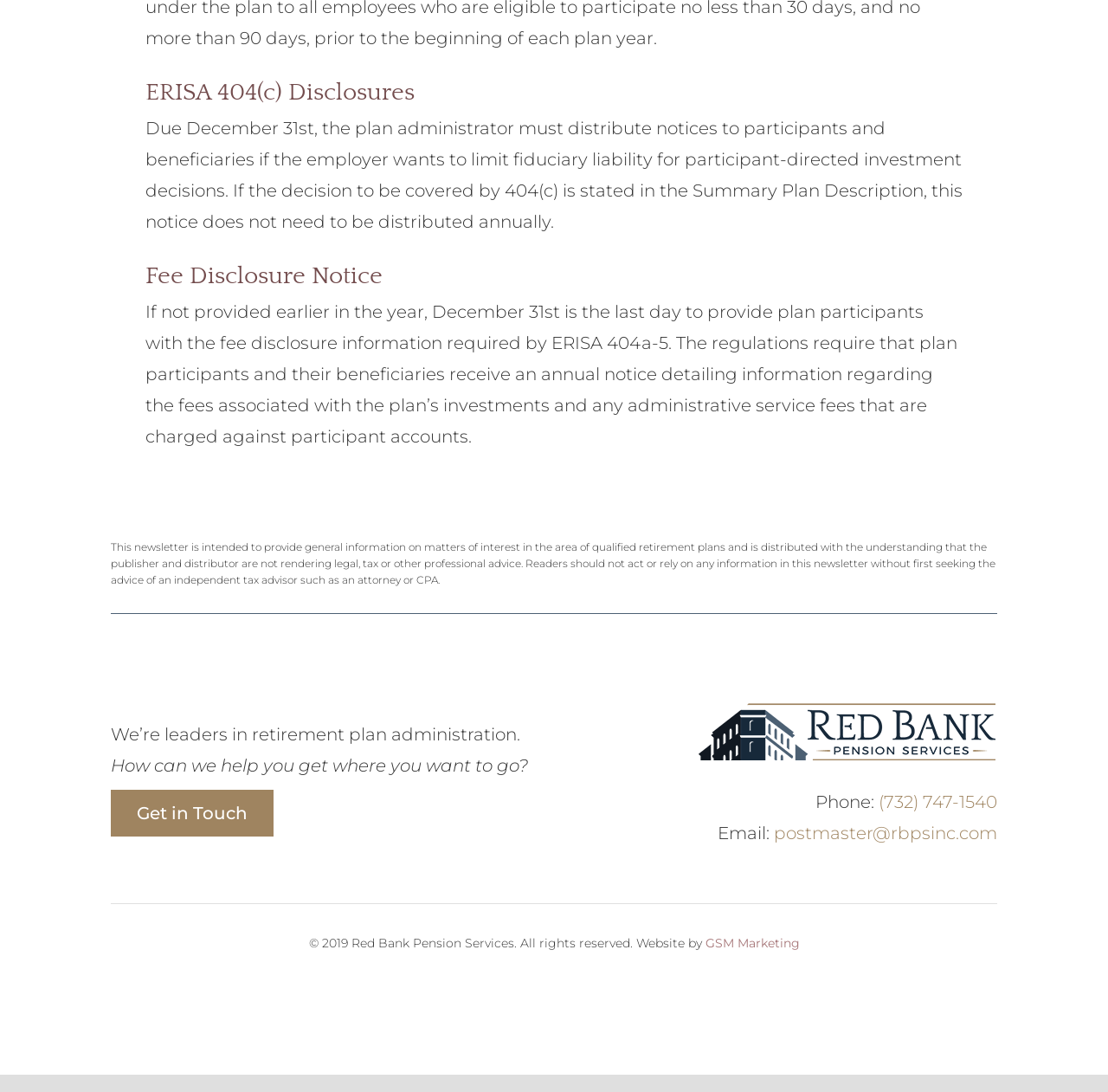Extract the bounding box coordinates for the HTML element that matches this description: "postmaster@rbpsinc.com". The coordinates should be four float numbers between 0 and 1, i.e., [left, top, right, bottom].

[0.698, 0.754, 0.9, 0.773]